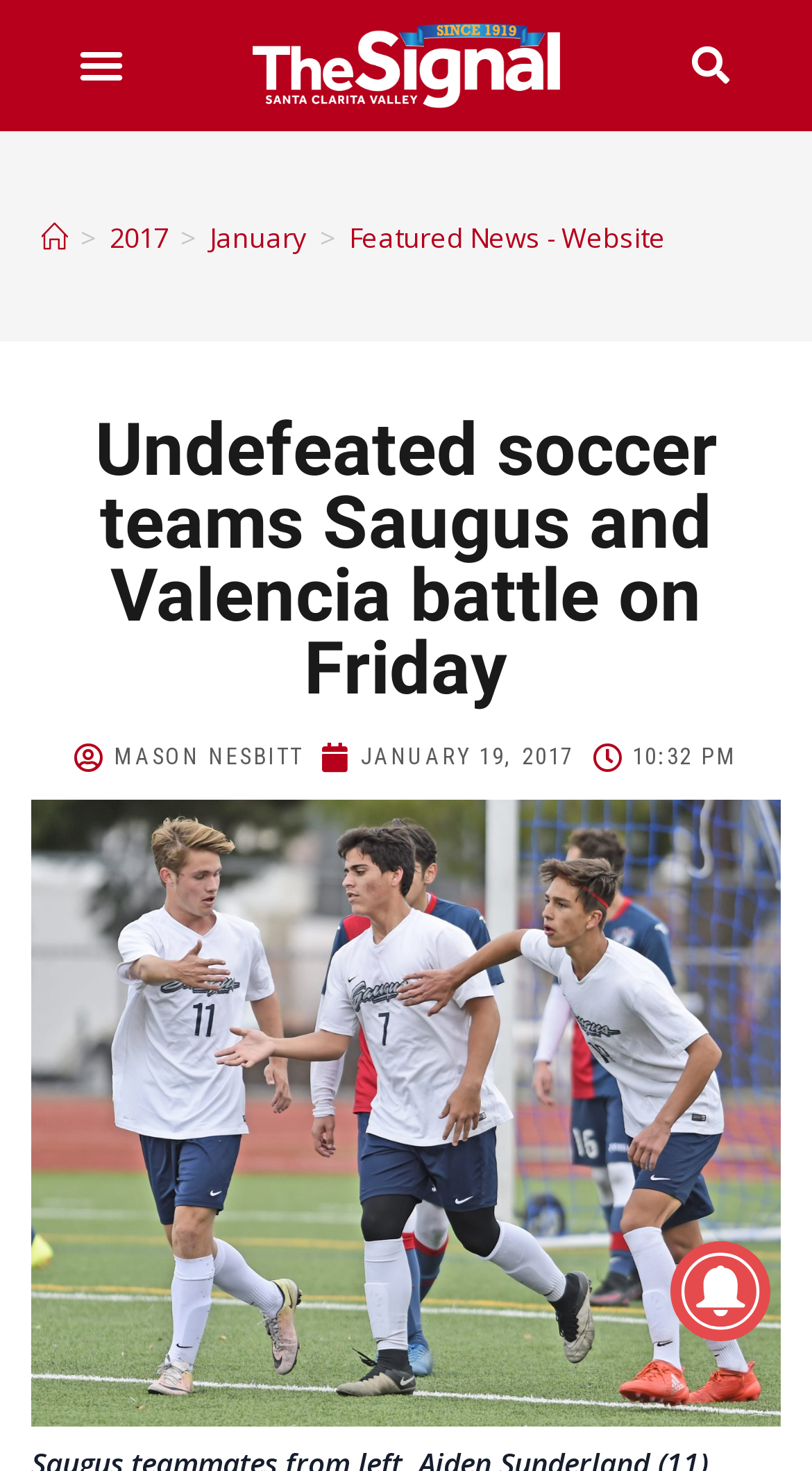Respond with a single word or phrase to the following question: What is the date of the news article?

January 19, 2017